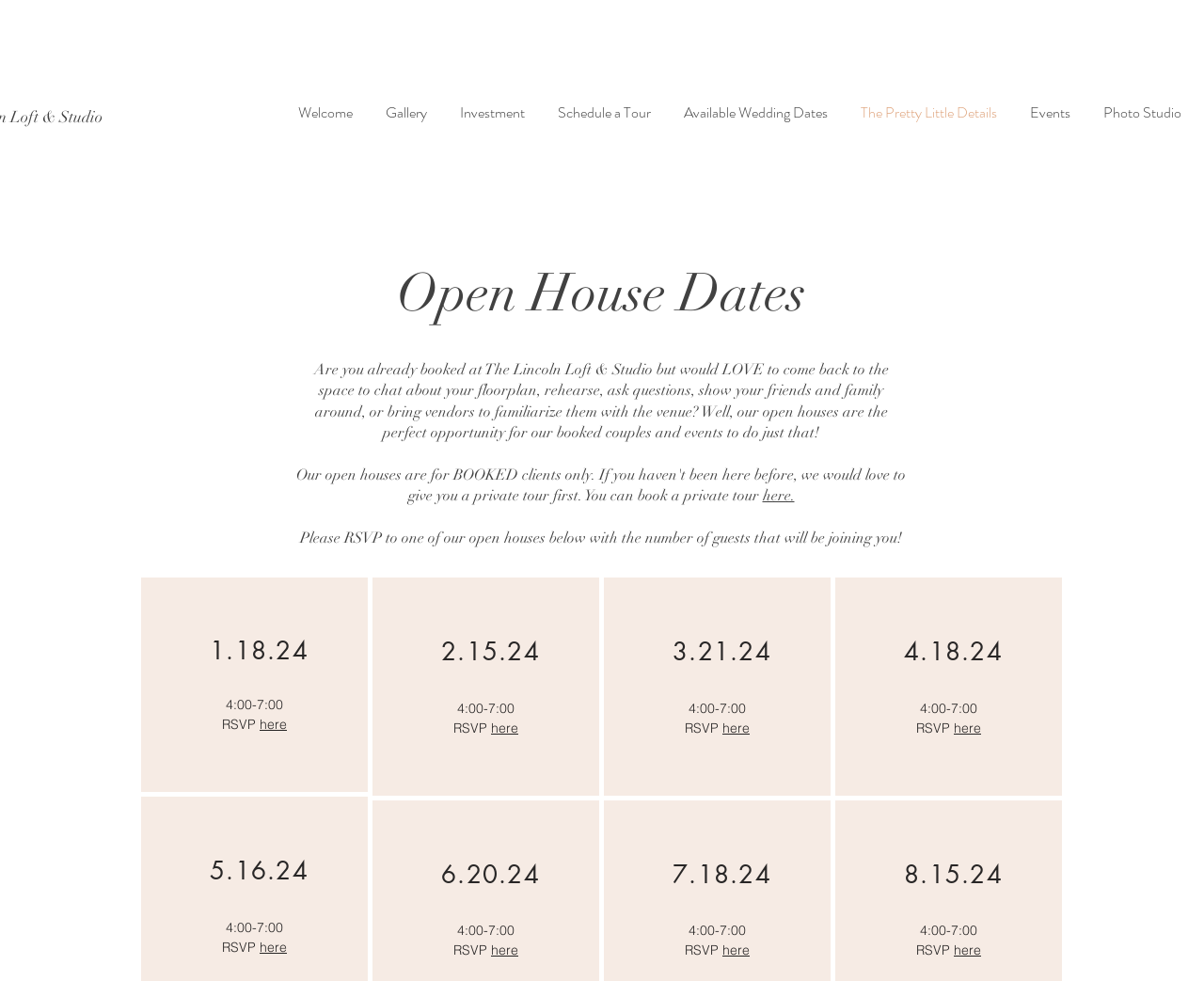What should booked couples and events do to attend an open house?
Refer to the screenshot and deliver a thorough answer to the question presented.

According to the webpage, booked couples and events should RSVP to one of the open houses below with the number of guests that will be joining them.